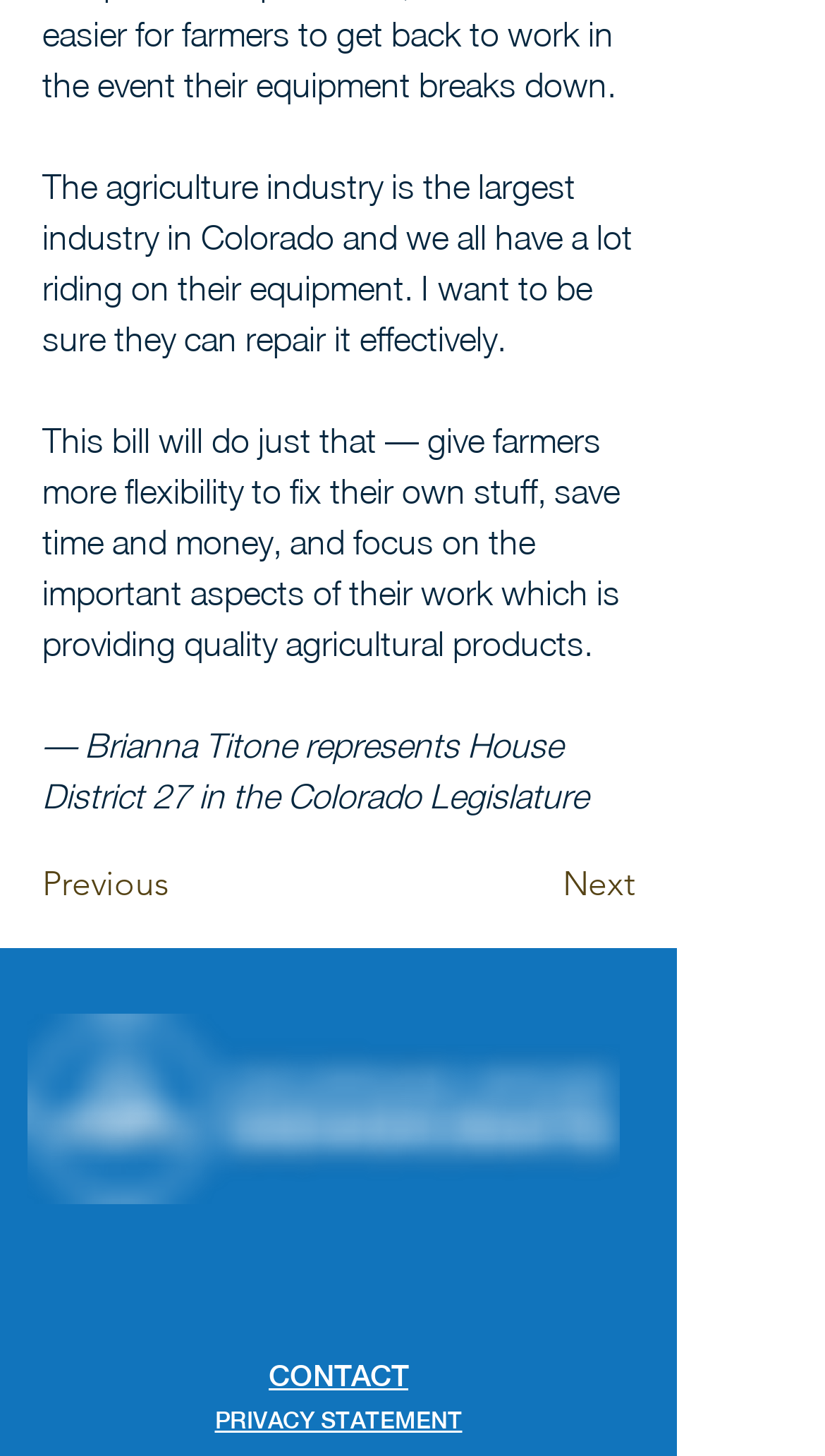Determine the bounding box of the UI element mentioned here: "Raporlar ve Yayınlar". The coordinates must be in the format [left, top, right, bottom] with values ranging from 0 to 1.

None